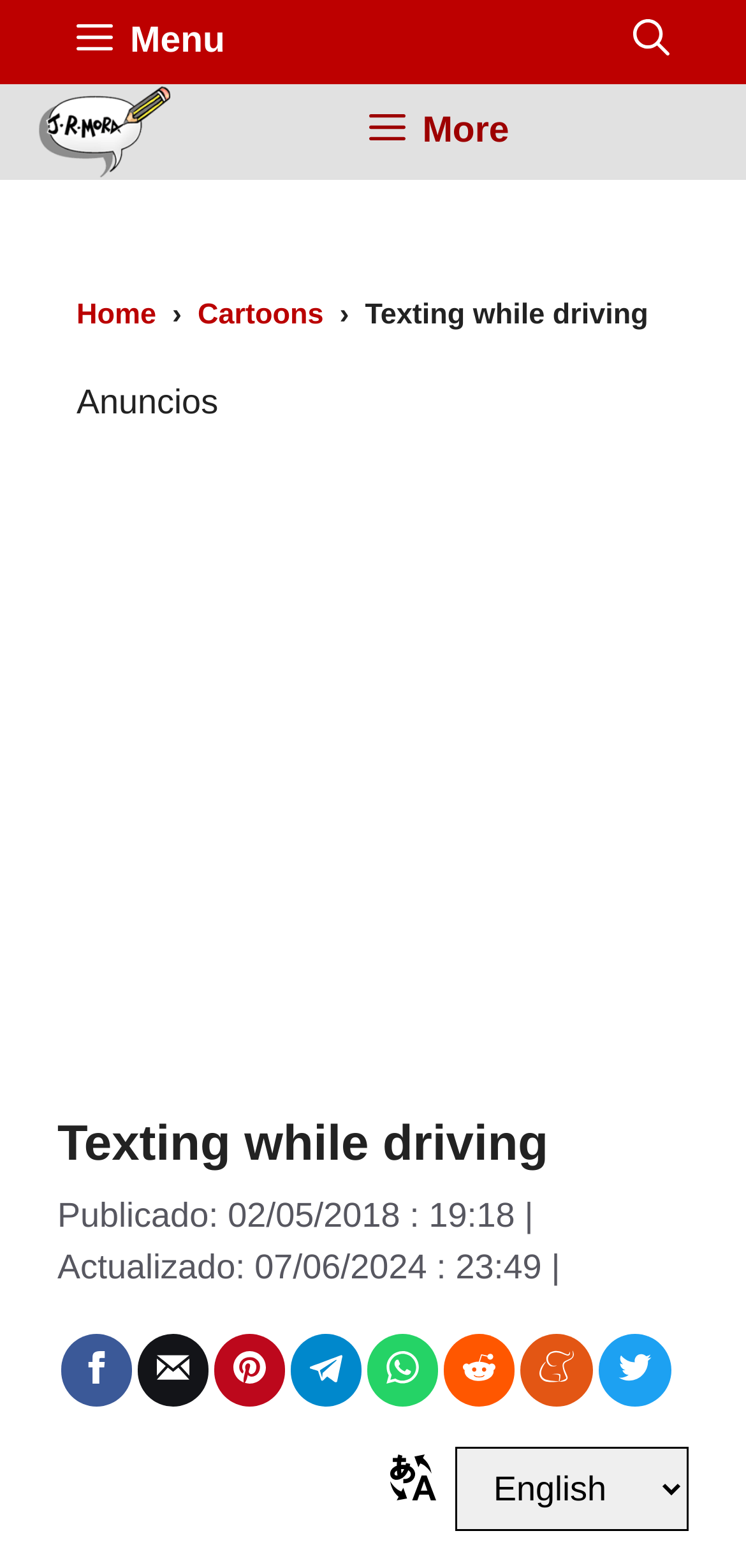What is the title of the article?
Please provide a comprehensive answer to the question based on the webpage screenshot.

I found the title of the article by looking at the 'StaticText' element with the text 'Texting while driving'. This element is located within the 'HeaderAsNonLandmark' element, which suggests that it is the title of the article.